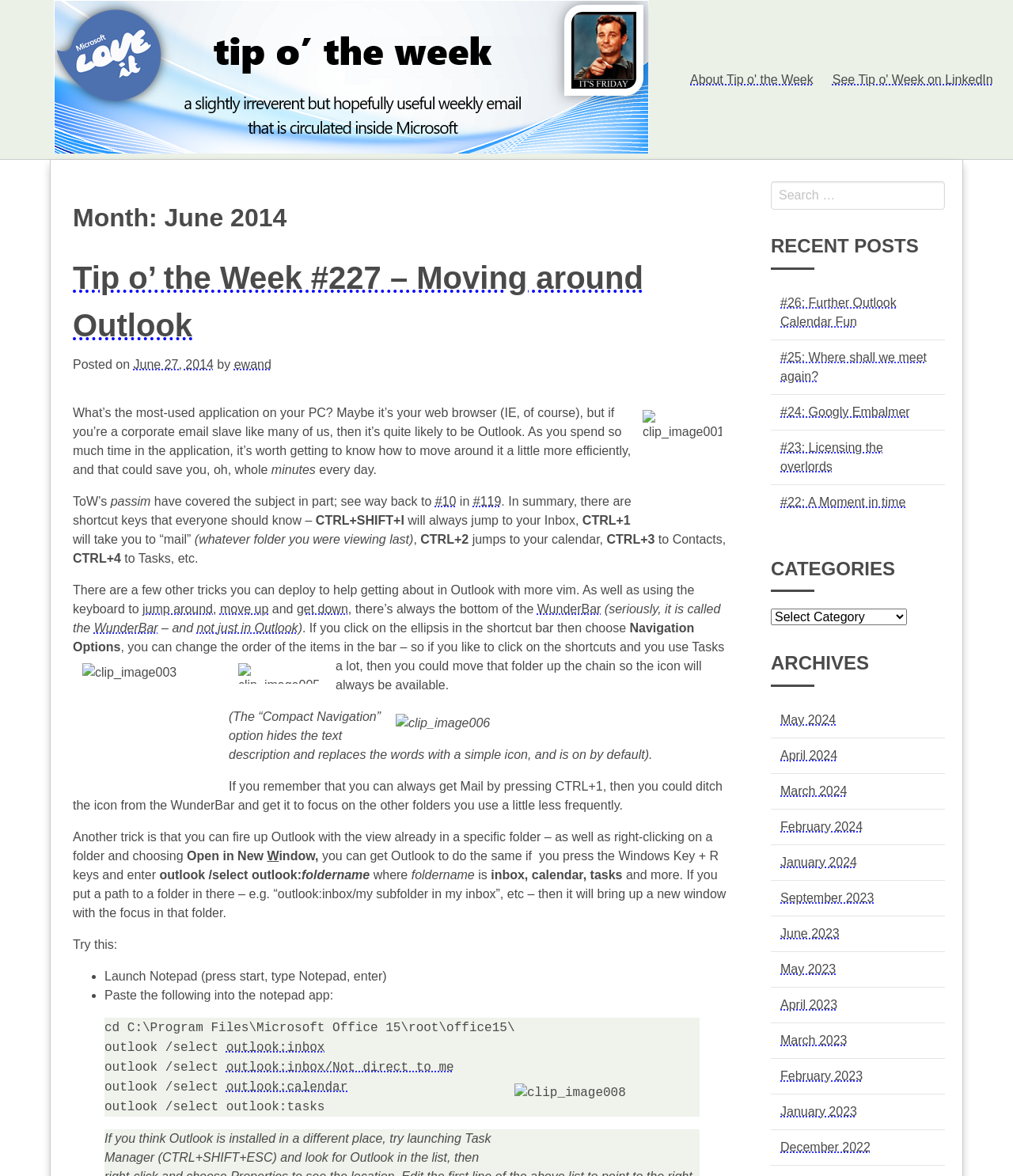Please determine the bounding box coordinates of the element's region to click in order to carry out the following instruction: "Click on the 'WunderBar' link". The coordinates should be four float numbers between 0 and 1, i.e., [left, top, right, bottom].

[0.53, 0.512, 0.593, 0.524]